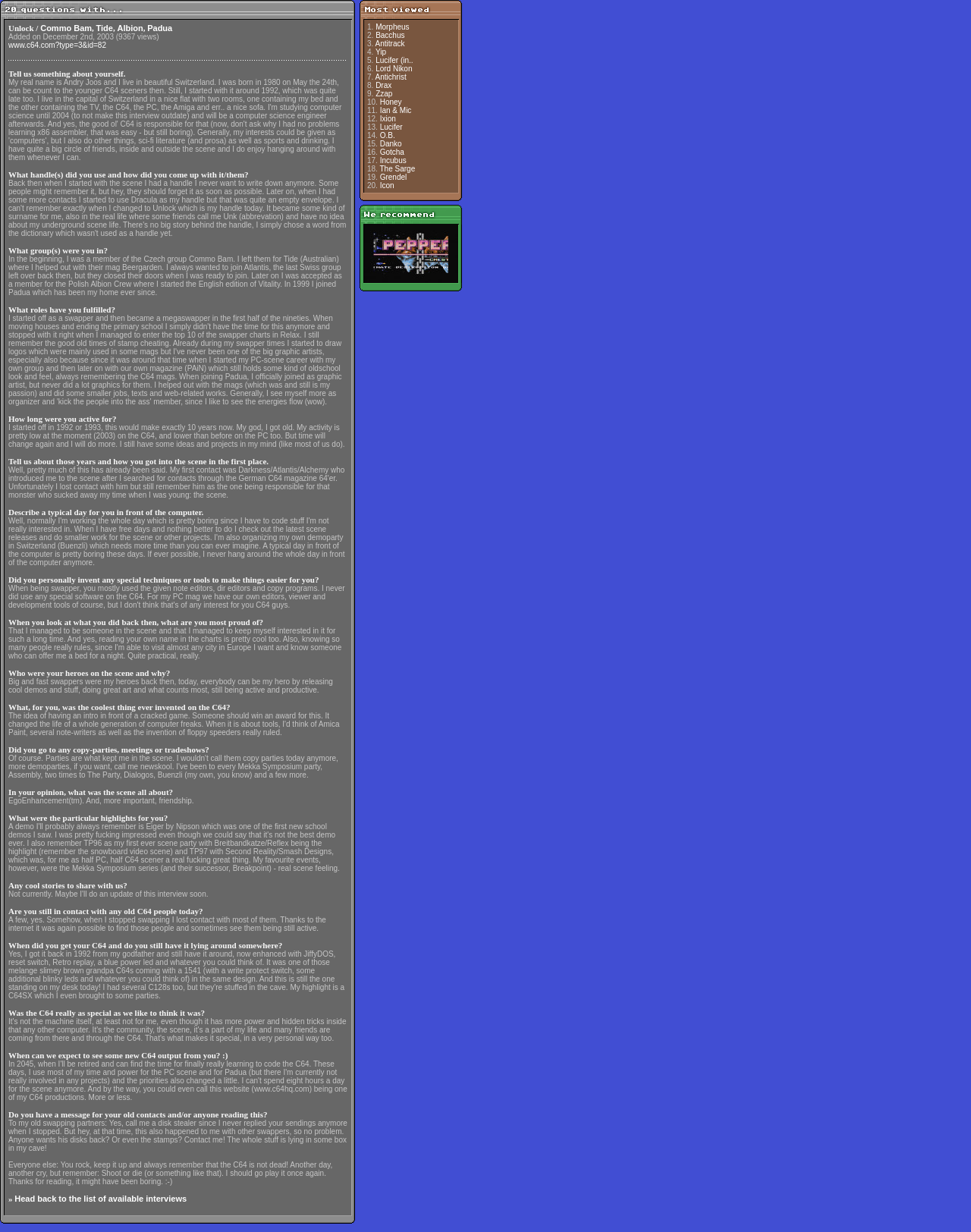What is the name of the demoparty organized by the person?
Please ensure your answer is as detailed and informative as possible.

I obtained this answer by reading the text content of the webpage, specifically the section where the person mentions organizing their own demoparty, stating 'I'm also organizing my own demoparty in Switzerland (Buenzli)...'